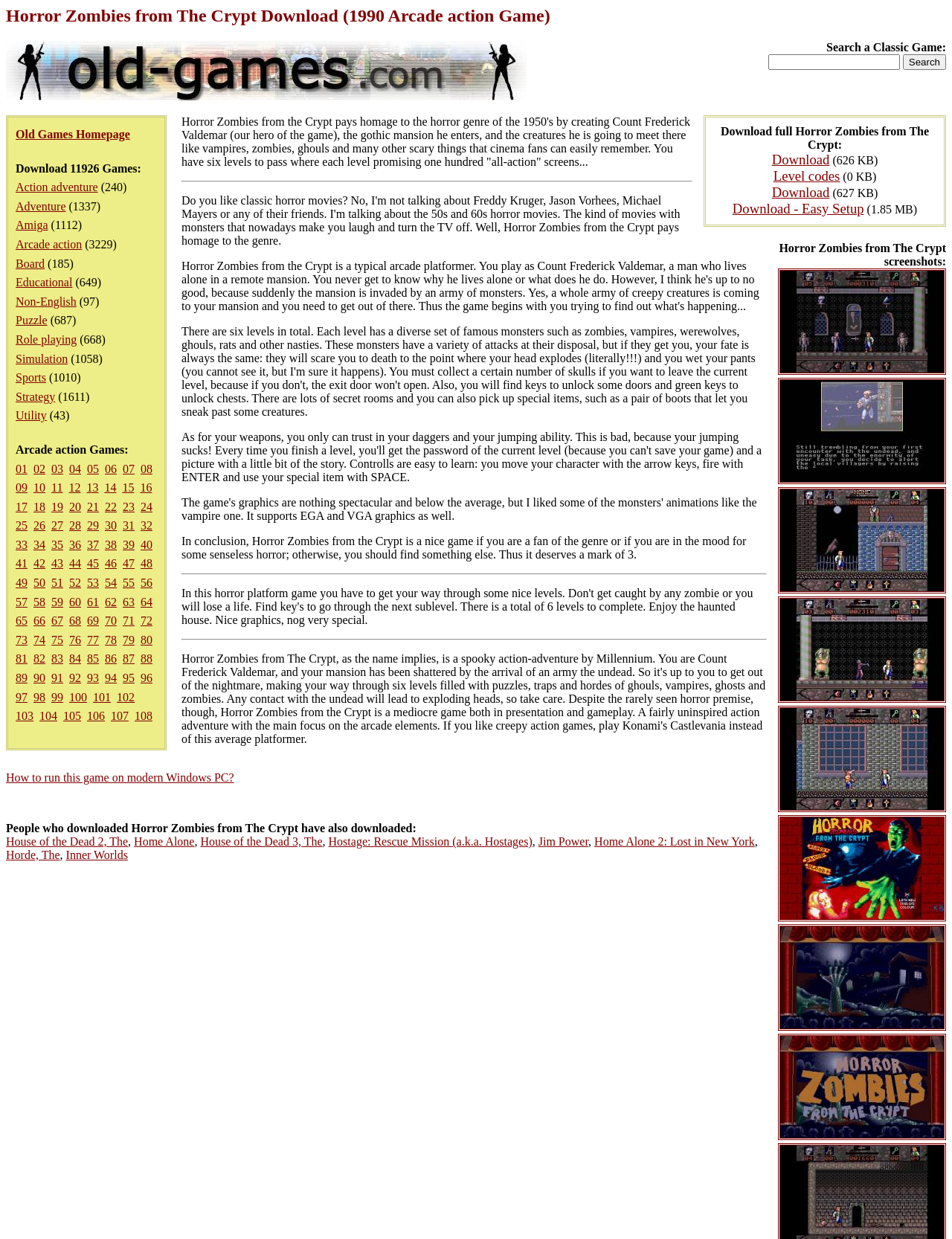What is the purpose of the search bar?
Please answer the question with as much detail as possible using the screenshot.

The search bar is located at the top of the webpage, with a label 'Search a Classic Game:' and a button 'Search'. This suggests that the purpose of the search bar is to allow users to search for classic games.